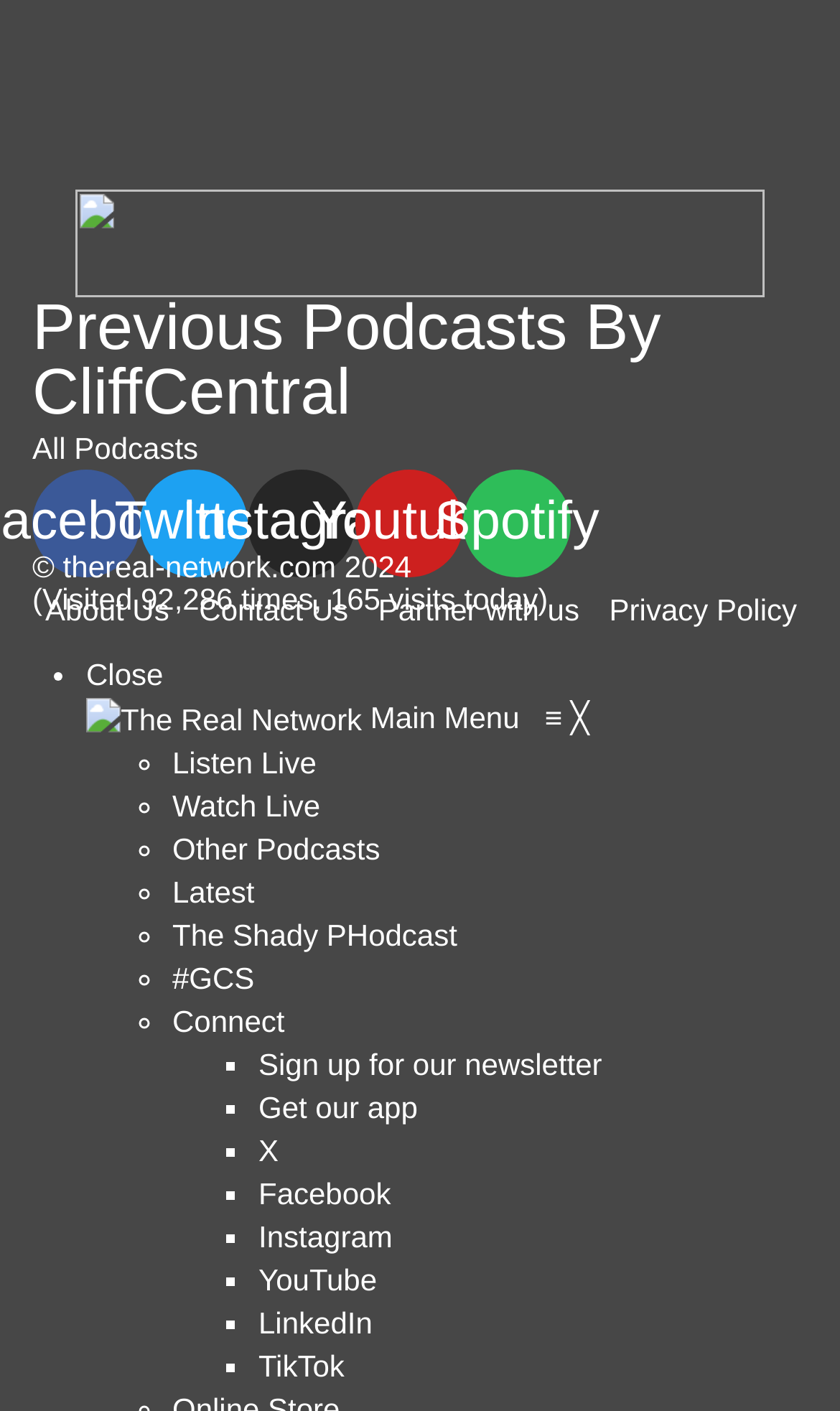Answer the question with a single word or phrase: 
What is the main menu item that allows users to listen to podcasts?

Listen Live